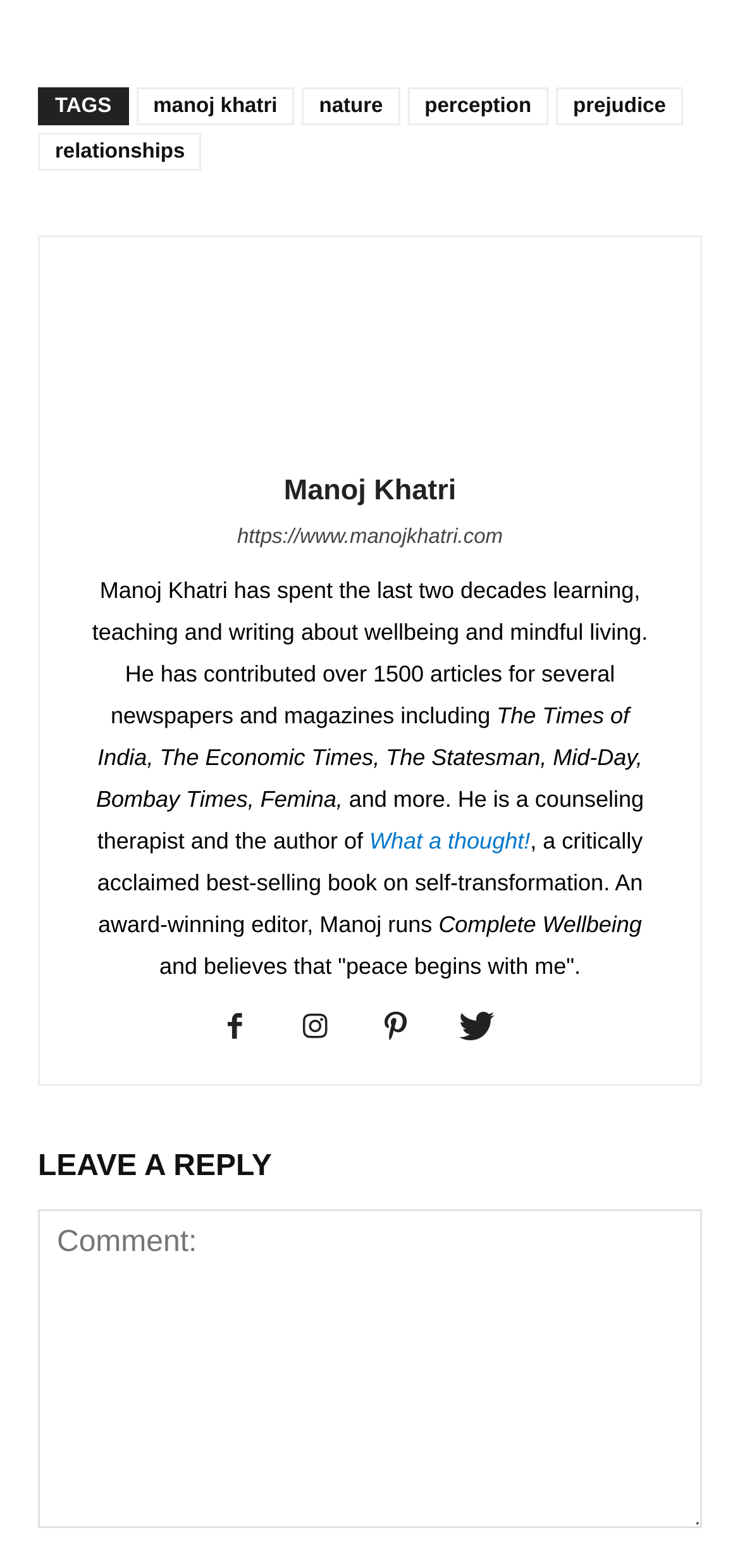What is the name of the website mentioned in the text?
Give a single word or phrase as your answer by examining the image.

manojkhatri.com